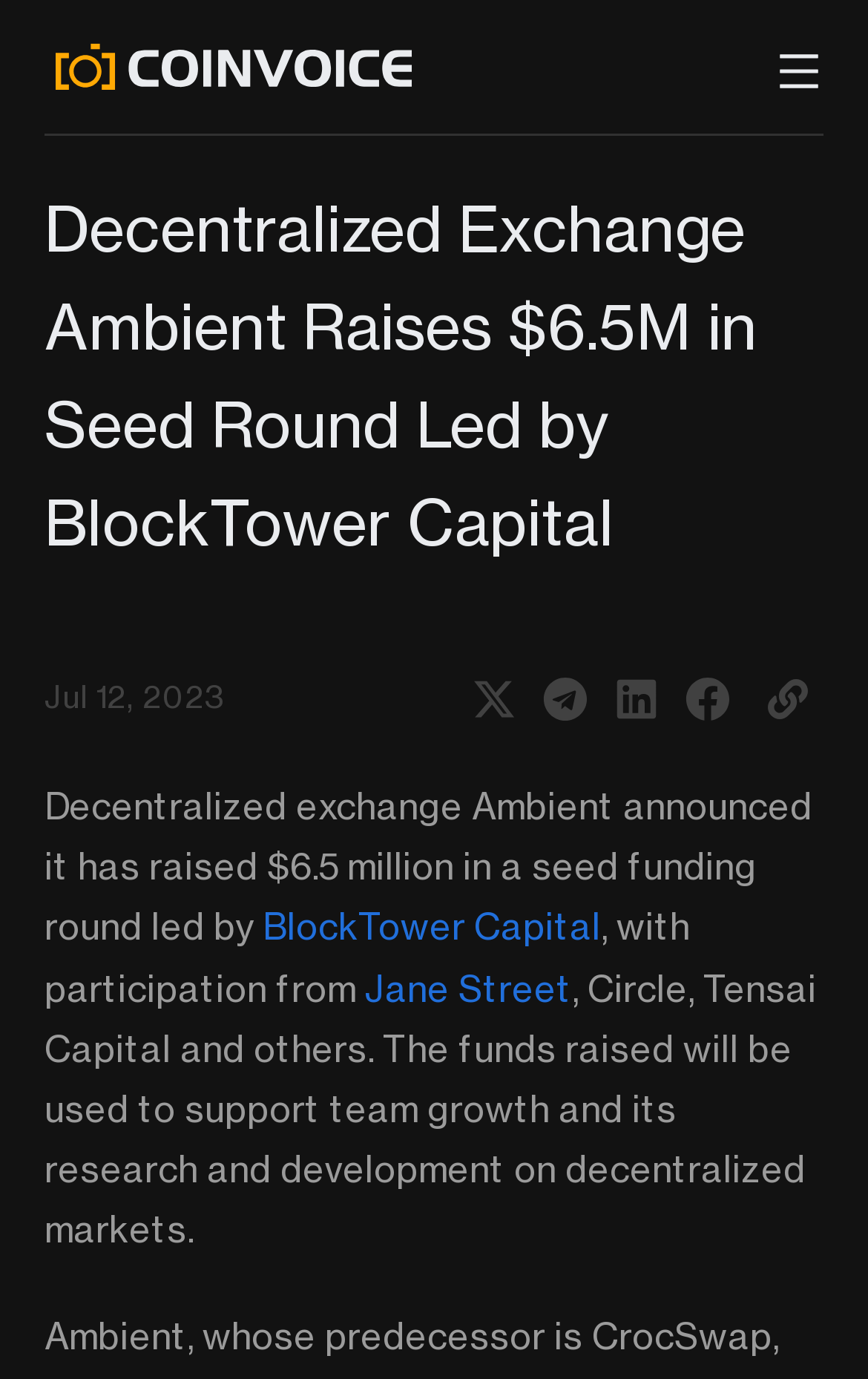Please determine the bounding box coordinates for the element with the description: "aria-label="Copy"".

[0.867, 0.48, 0.949, 0.531]